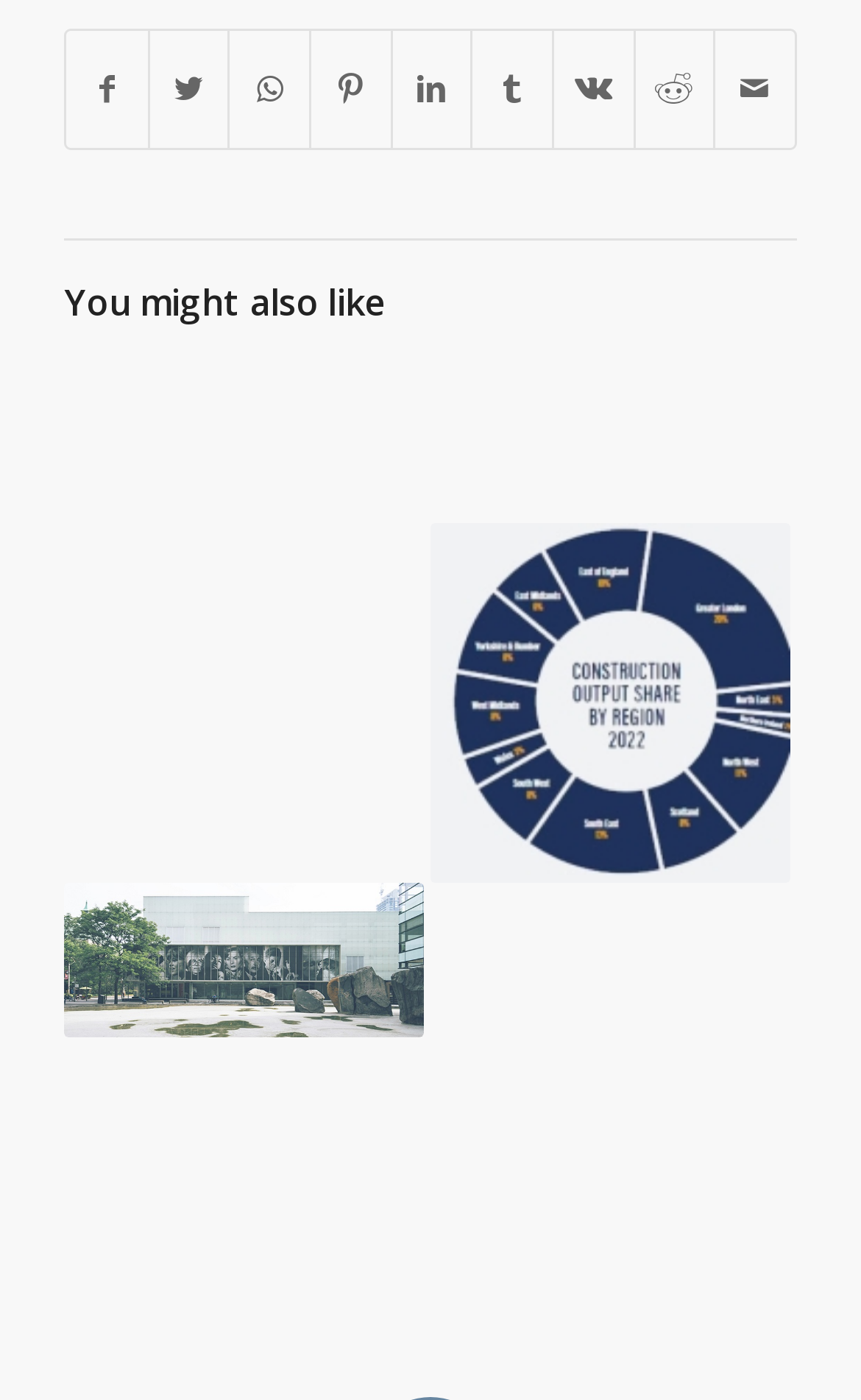Find the bounding box coordinates of the area that needs to be clicked in order to achieve the following instruction: "Read about 'Housebuilders'". The coordinates should be specified as four float numbers between 0 and 1, i.e., [left, top, right, bottom].

[0.5, 0.262, 0.917, 0.374]